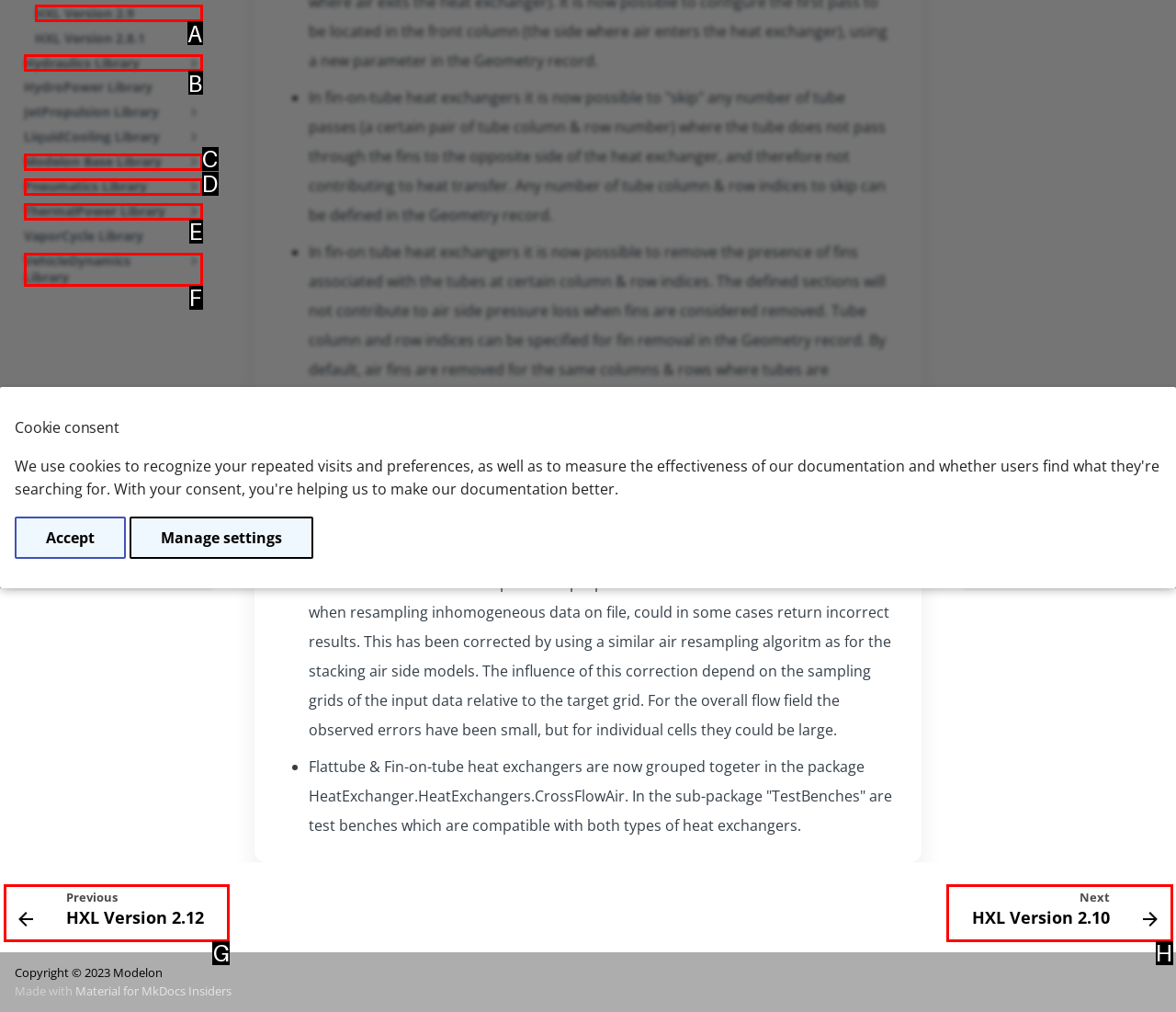Given the element description: Pneumatics Library
Pick the letter of the correct option from the list.

D